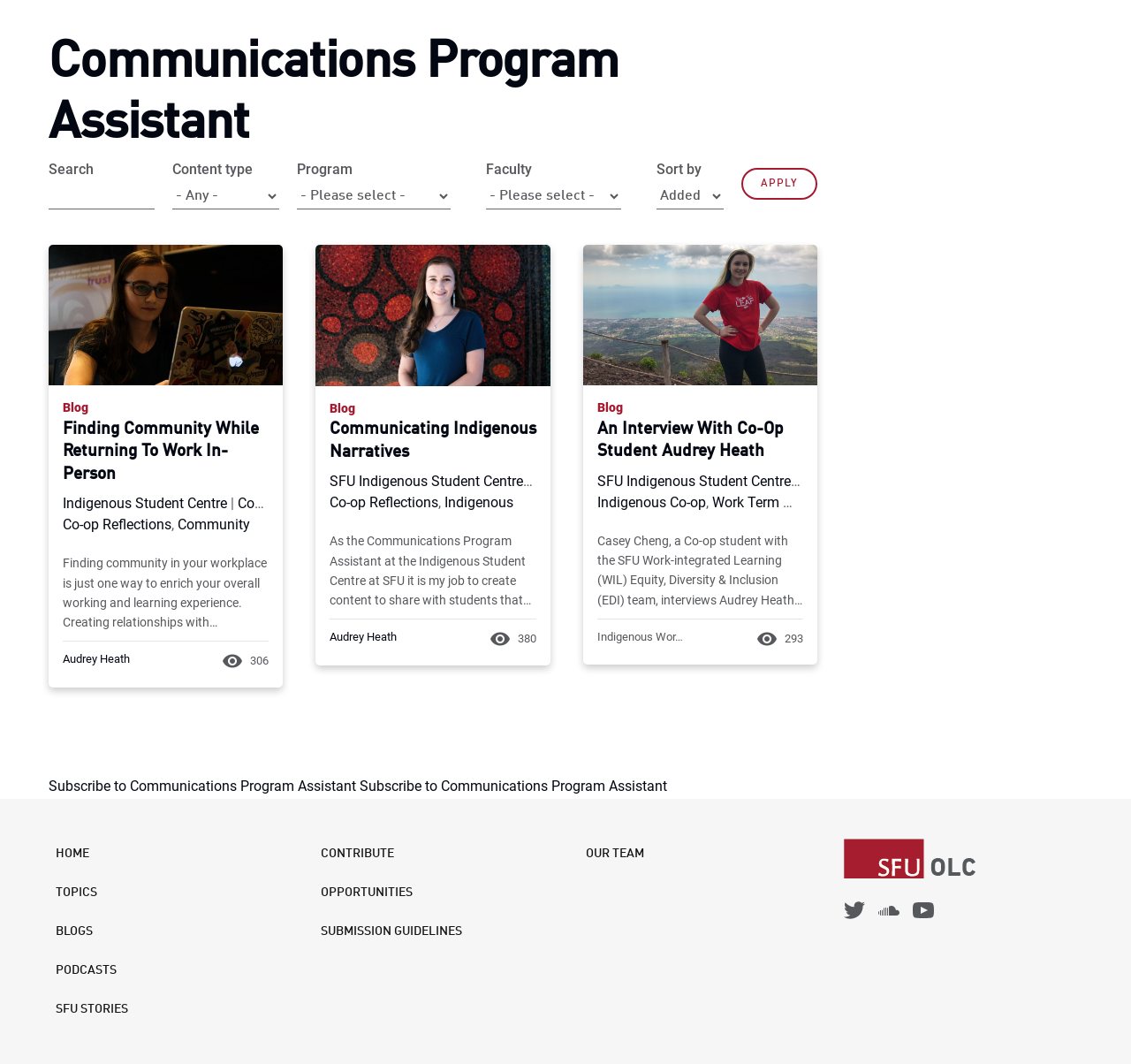Identify the bounding box for the UI element that is described as follows: "Communications Program Assistant".

[0.21, 0.466, 0.41, 0.482]